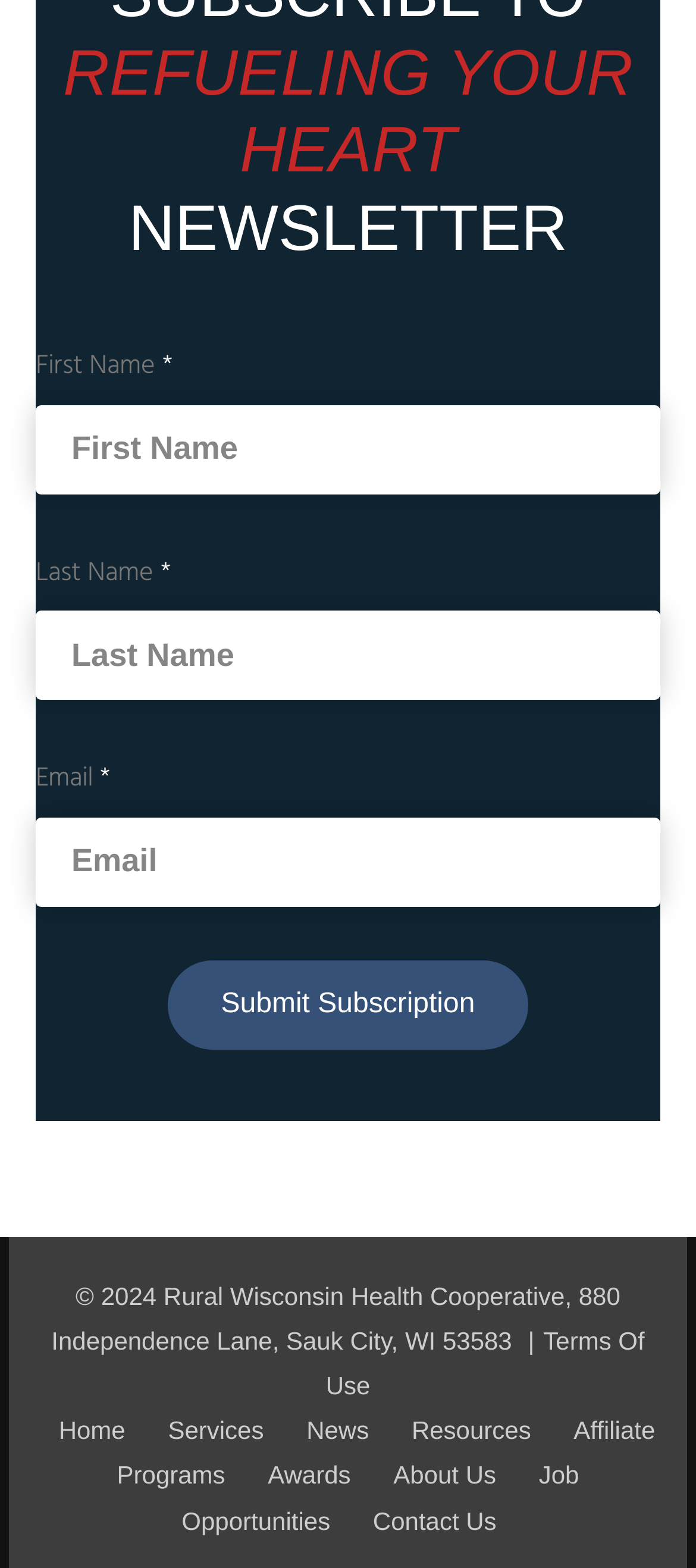Predict the bounding box for the UI component with the following description: "Candidate Connect login".

None